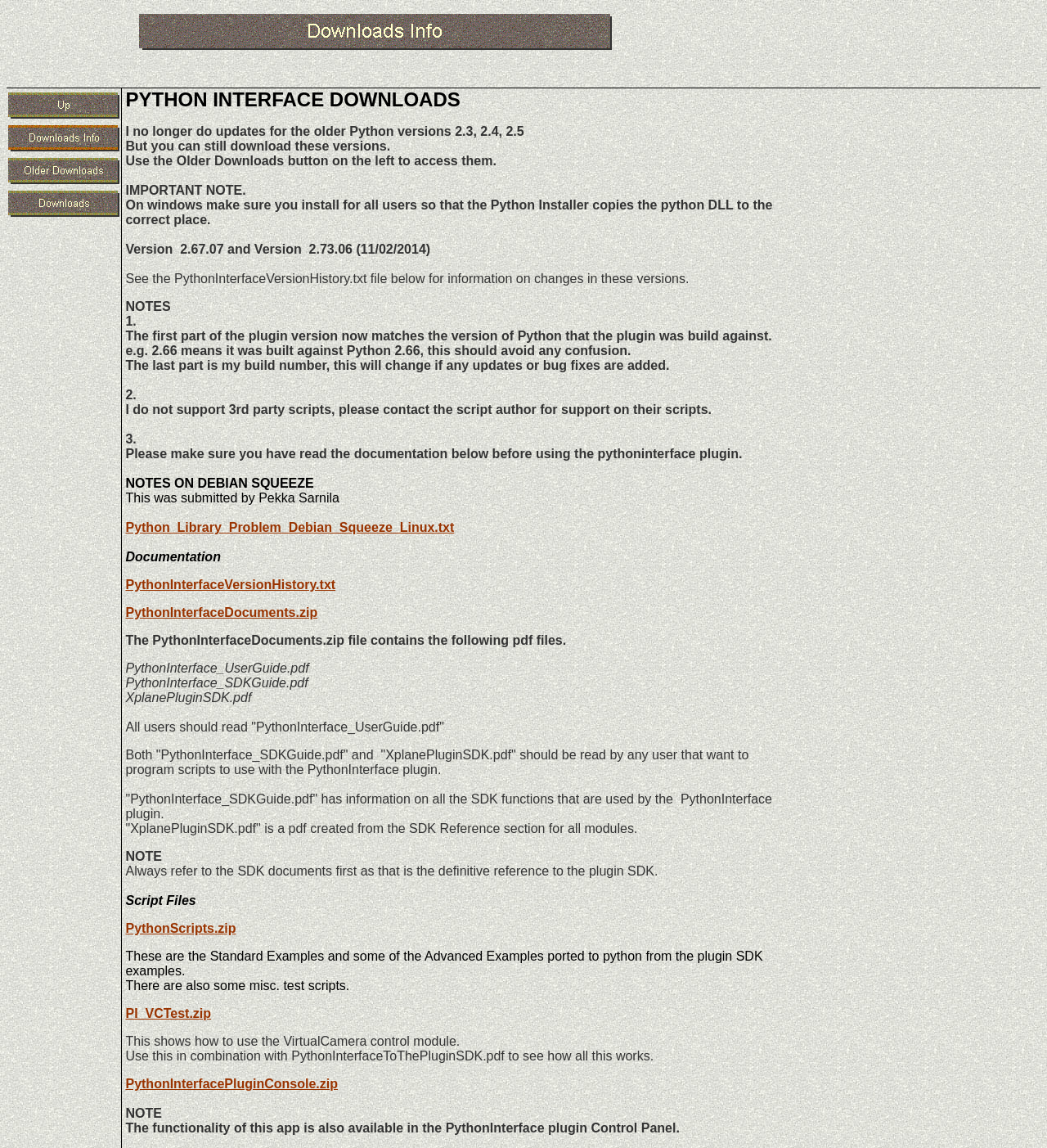What is the purpose of the PythonInterfaceDocuments.zip file?
Please provide a full and detailed response to the question.

The text 'The PythonInterfaceDocuments.zip file contains the following pdf files.' is mentioned on the webpage, indicating that the zip file contains pdf files.